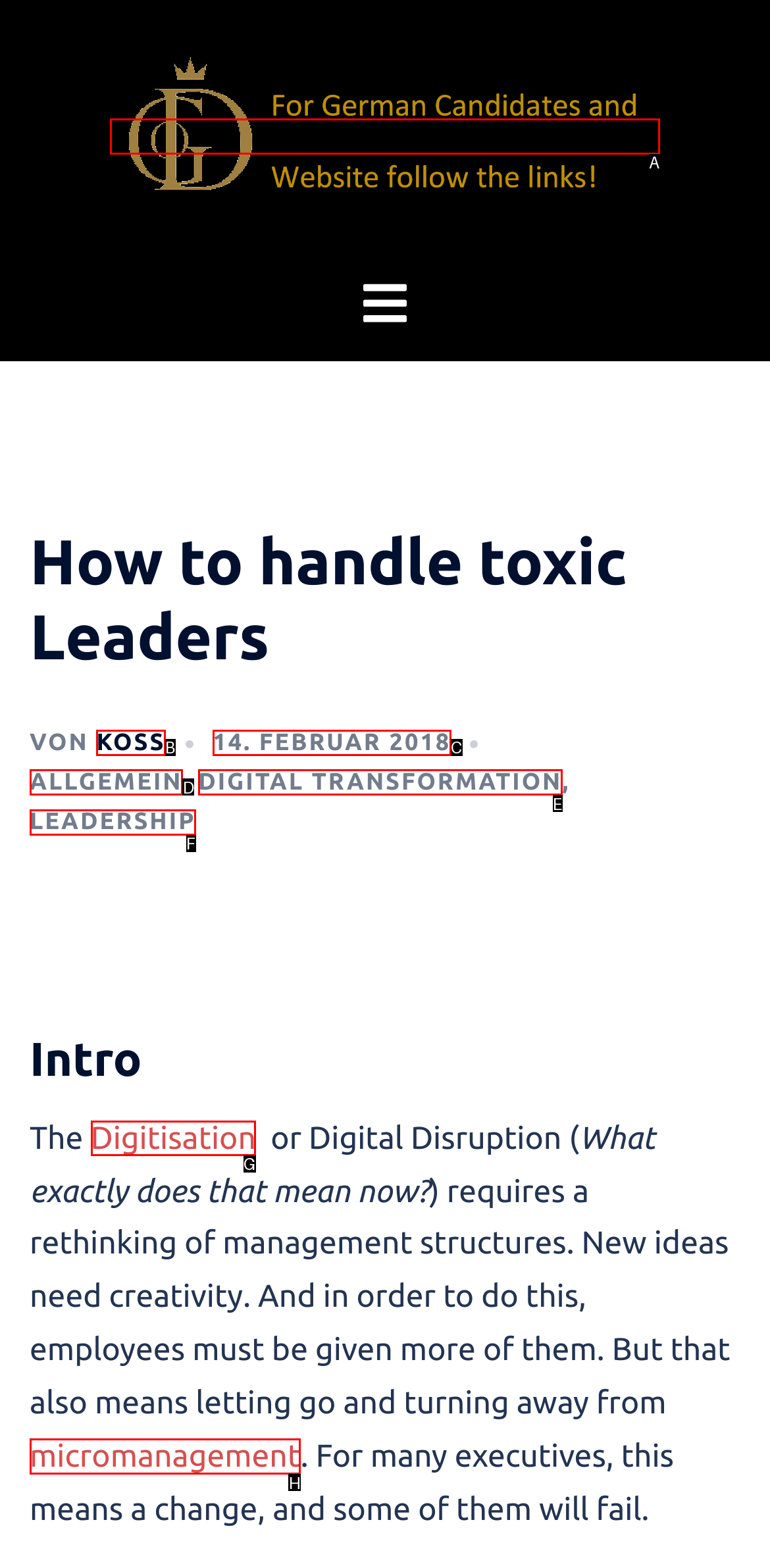Tell me which letter corresponds to the UI element that will allow you to Read the article about Digitisation. Answer with the letter directly.

G